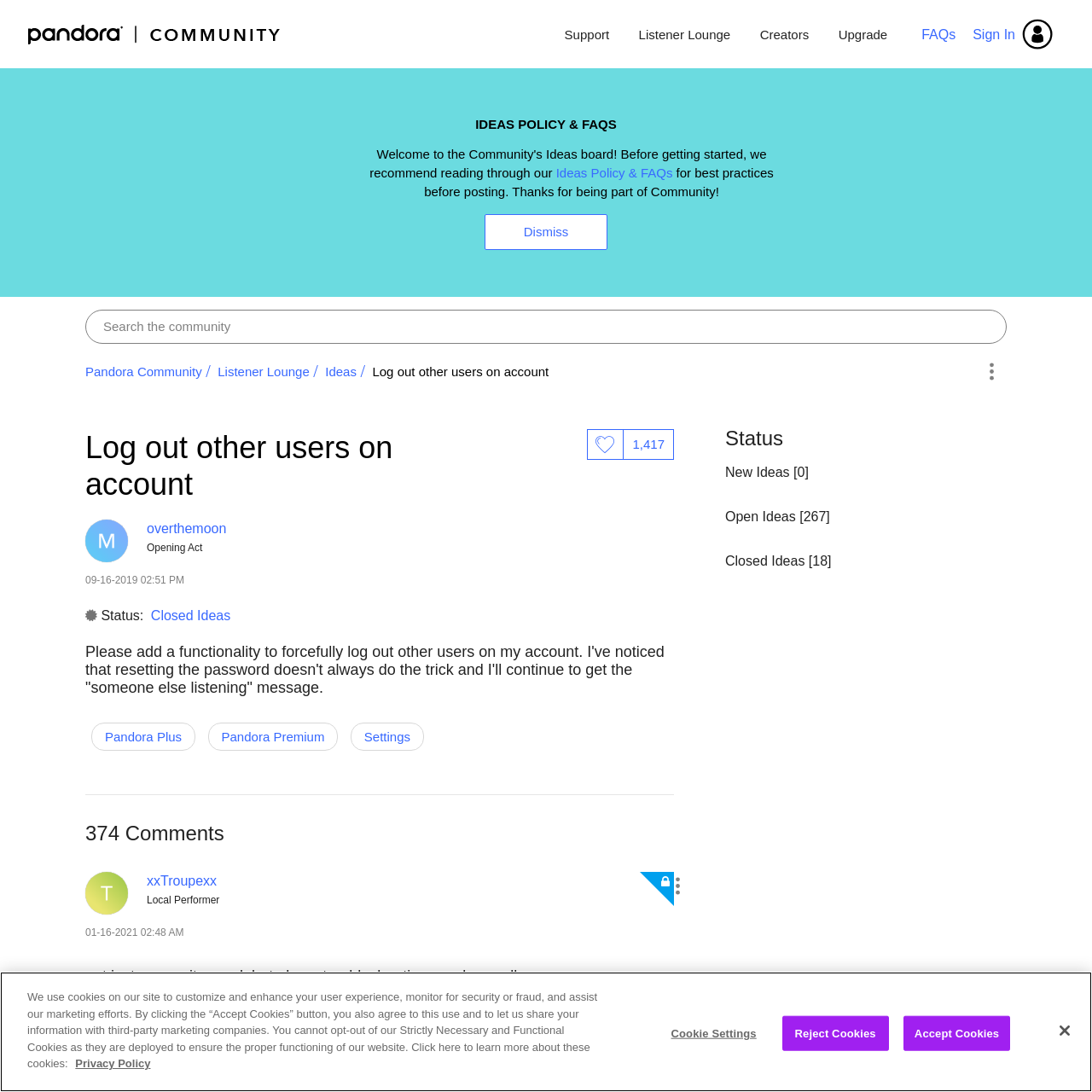Could you provide the bounding box coordinates for the portion of the screen to click to complete this instruction: "Click on the Options button"?

[0.893, 0.325, 0.922, 0.355]